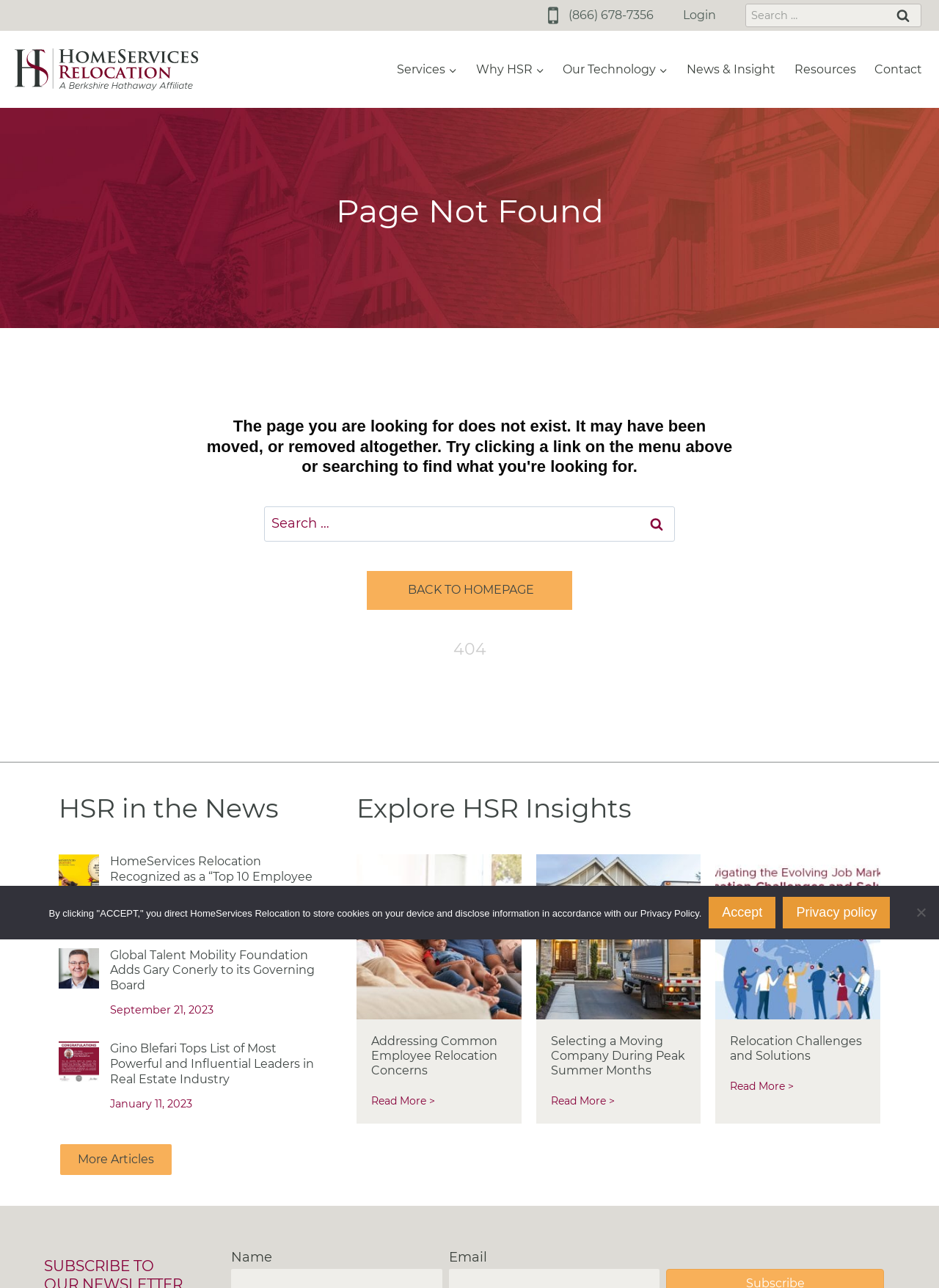Determine the bounding box coordinates of the clickable element to achieve the following action: 'Read more about Addressing Common Employee Relocation Concerns'. Provide the coordinates as four float values between 0 and 1, formatted as [left, top, right, bottom].

[0.395, 0.848, 0.463, 0.861]